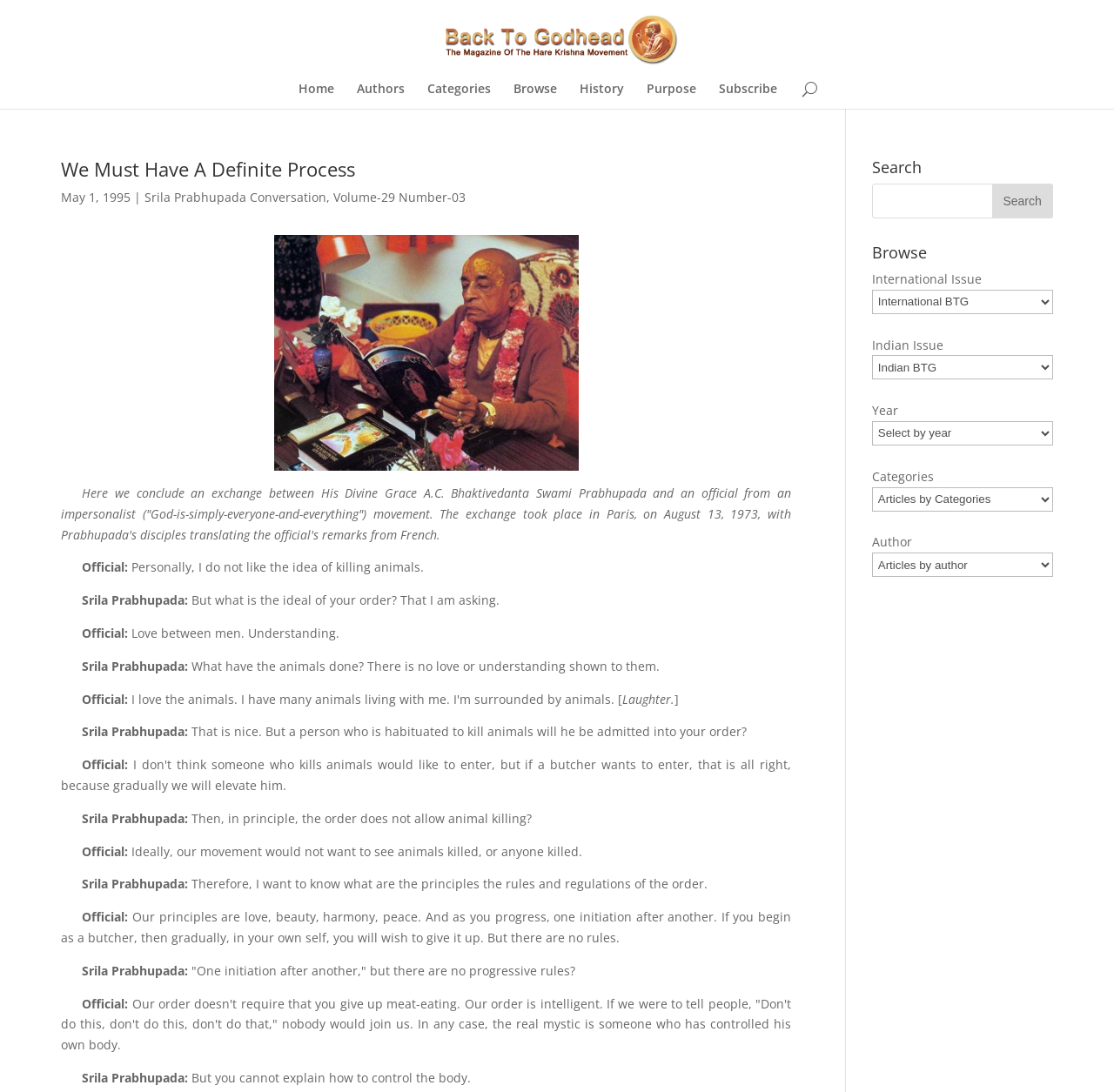Determine the bounding box coordinates for the HTML element mentioned in the following description: "Authors". The coordinates should be a list of four floats ranging from 0 to 1, represented as [left, top, right, bottom].

[0.32, 0.076, 0.363, 0.1]